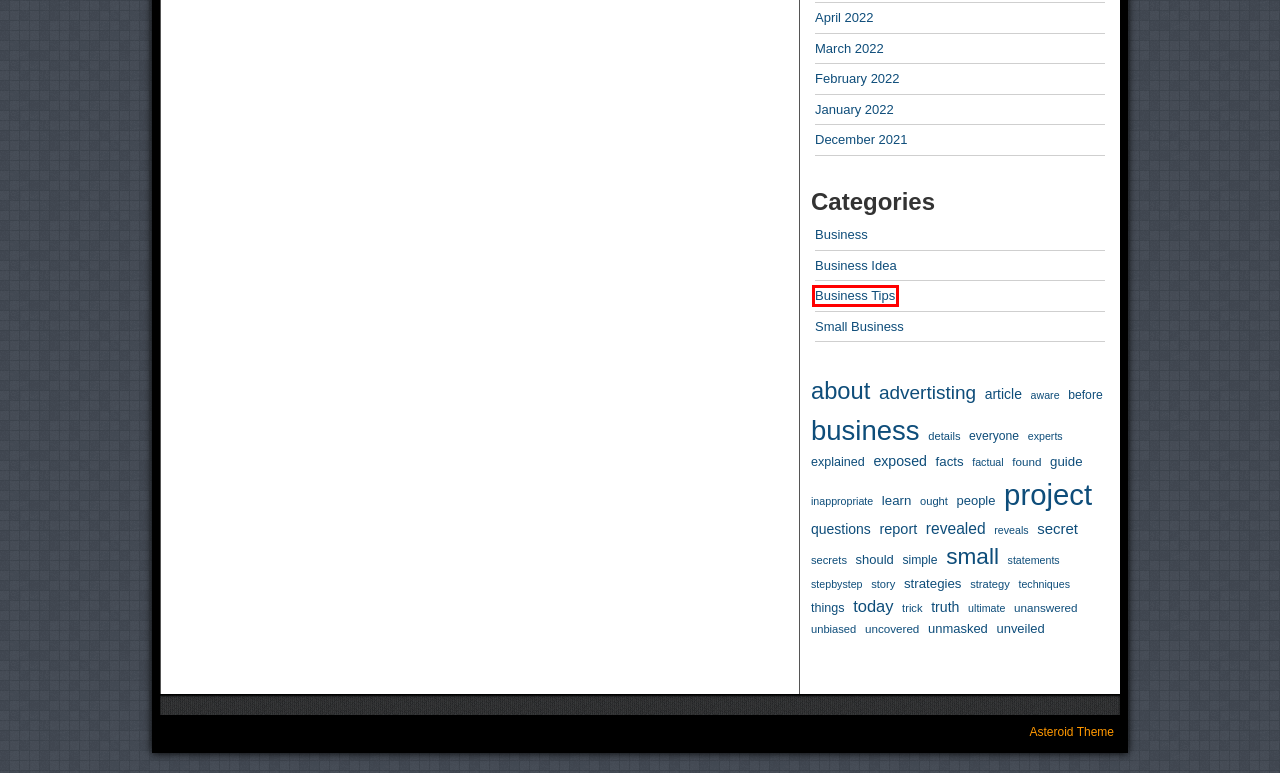You have a screenshot of a webpage with a red bounding box around an element. Identify the webpage description that best fits the new page that appears after clicking the selected element in the red bounding box. Here are the candidates:
A. article – The Arkan Project Business
B. learn – The Arkan Project Business
C. December 2021 – The Arkan Project Business
D. March 2022 – The Arkan Project Business
E. inappropriate – The Arkan Project Business
F. Business – The Arkan Project Business
G. January 2022 – The Arkan Project Business
H. Business Tips – The Arkan Project Business

H